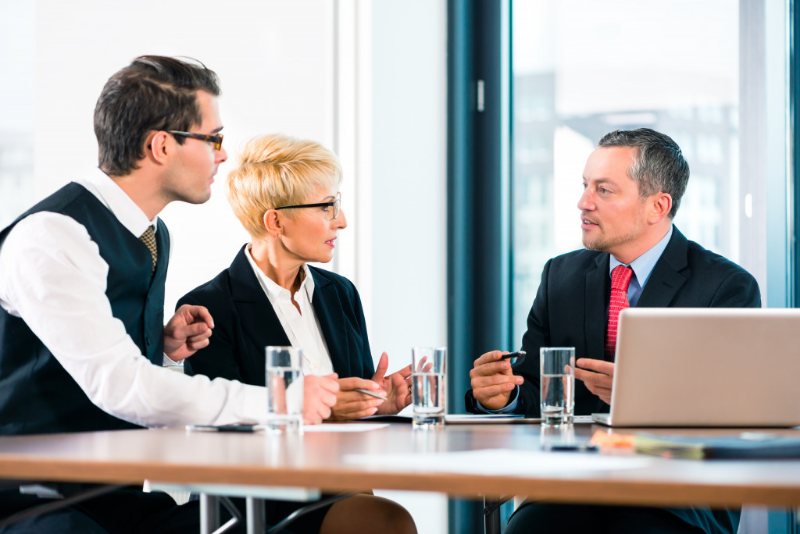Please analyze the image and give a detailed answer to the question:
What is the color of the tie worn by one of the individuals?

I observed the image and noticed that one of the individuals is wearing a dark suit and a red tie, which stands out in the scene.